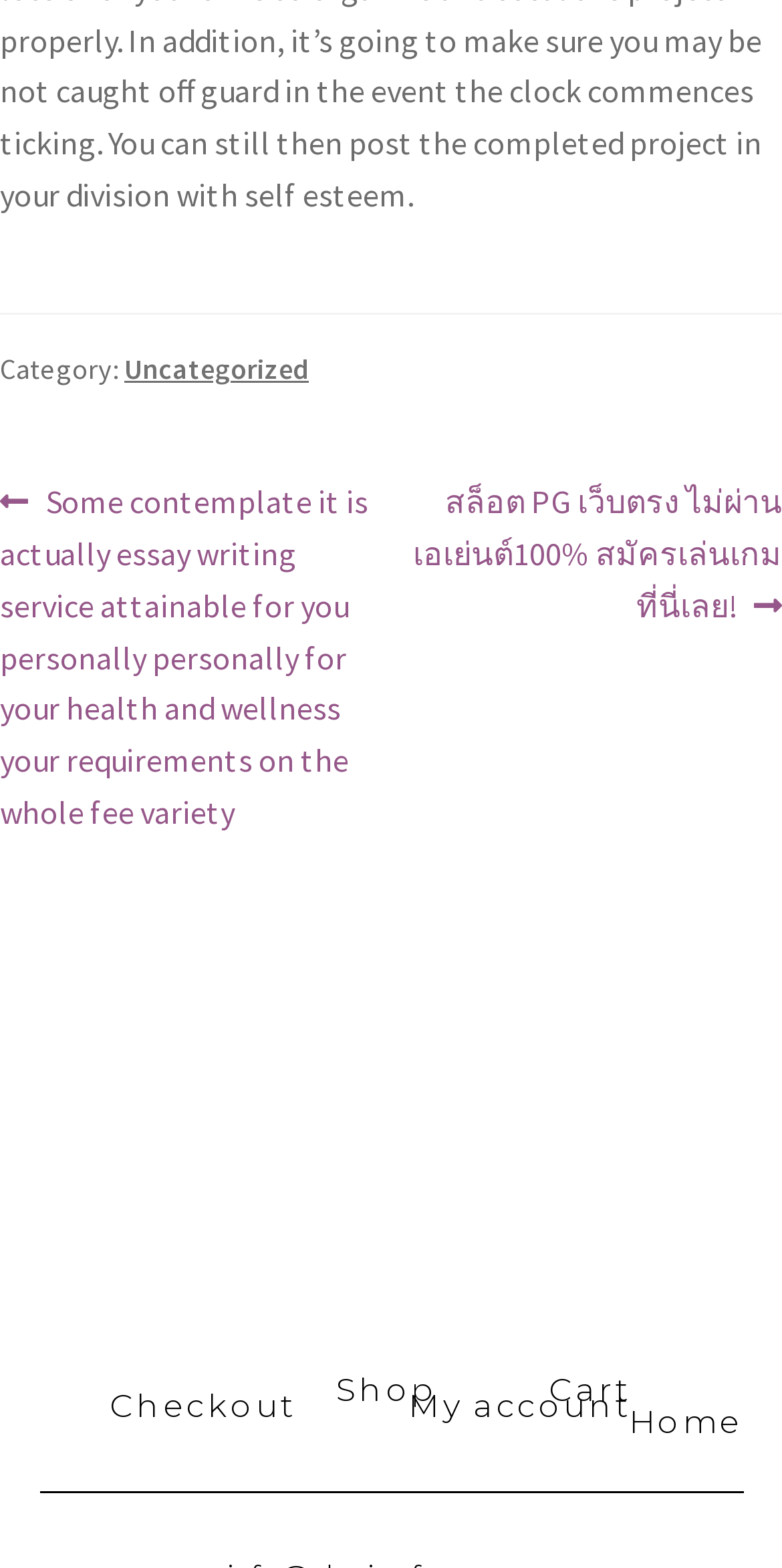Find and specify the bounding box coordinates that correspond to the clickable region for the instruction: "Go to next post".

[0.5, 0.304, 1.0, 0.403]